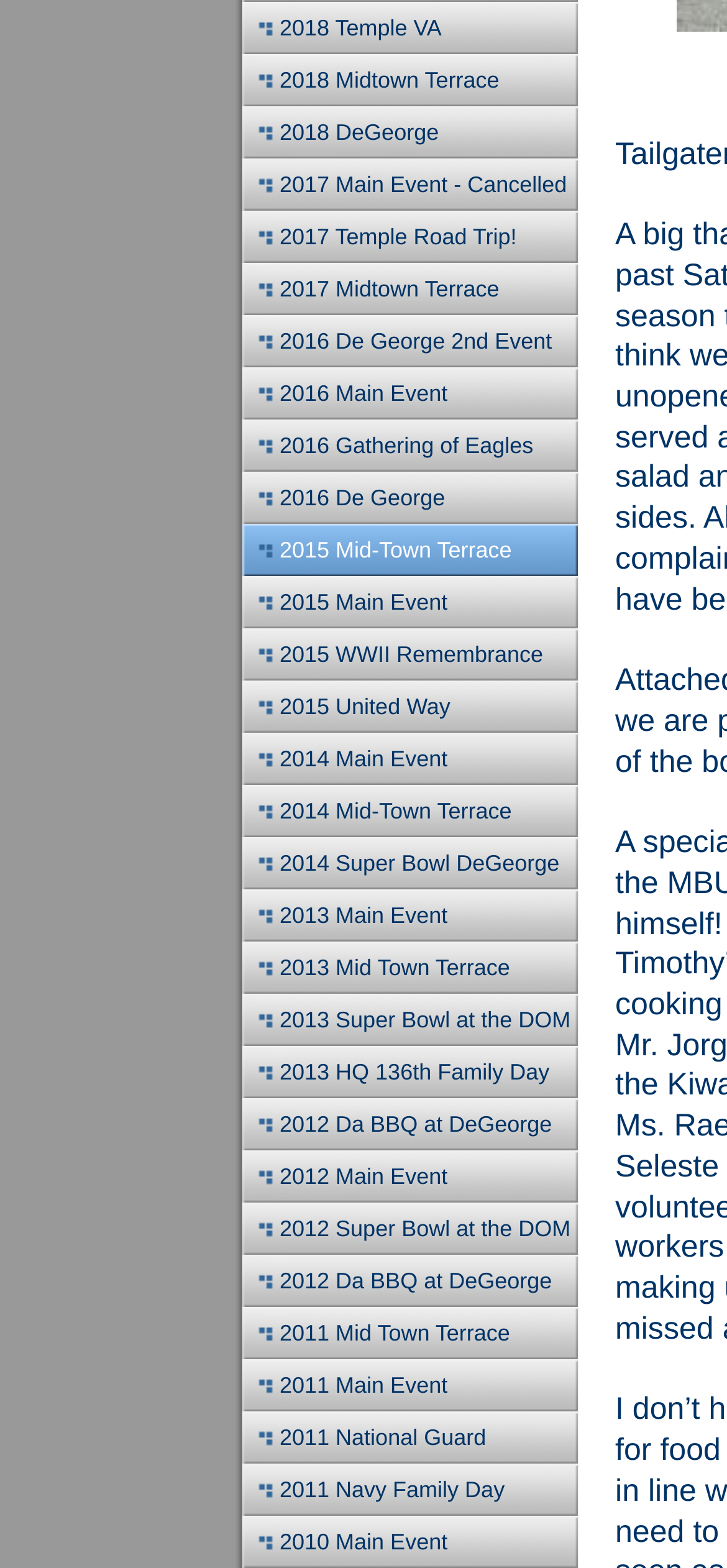Locate the bounding box coordinates of the region to be clicked to comply with the following instruction: "click 2018 Temple VA". The coordinates must be four float numbers between 0 and 1, in the form [left, top, right, bottom].

[0.333, 0.001, 0.795, 0.034]